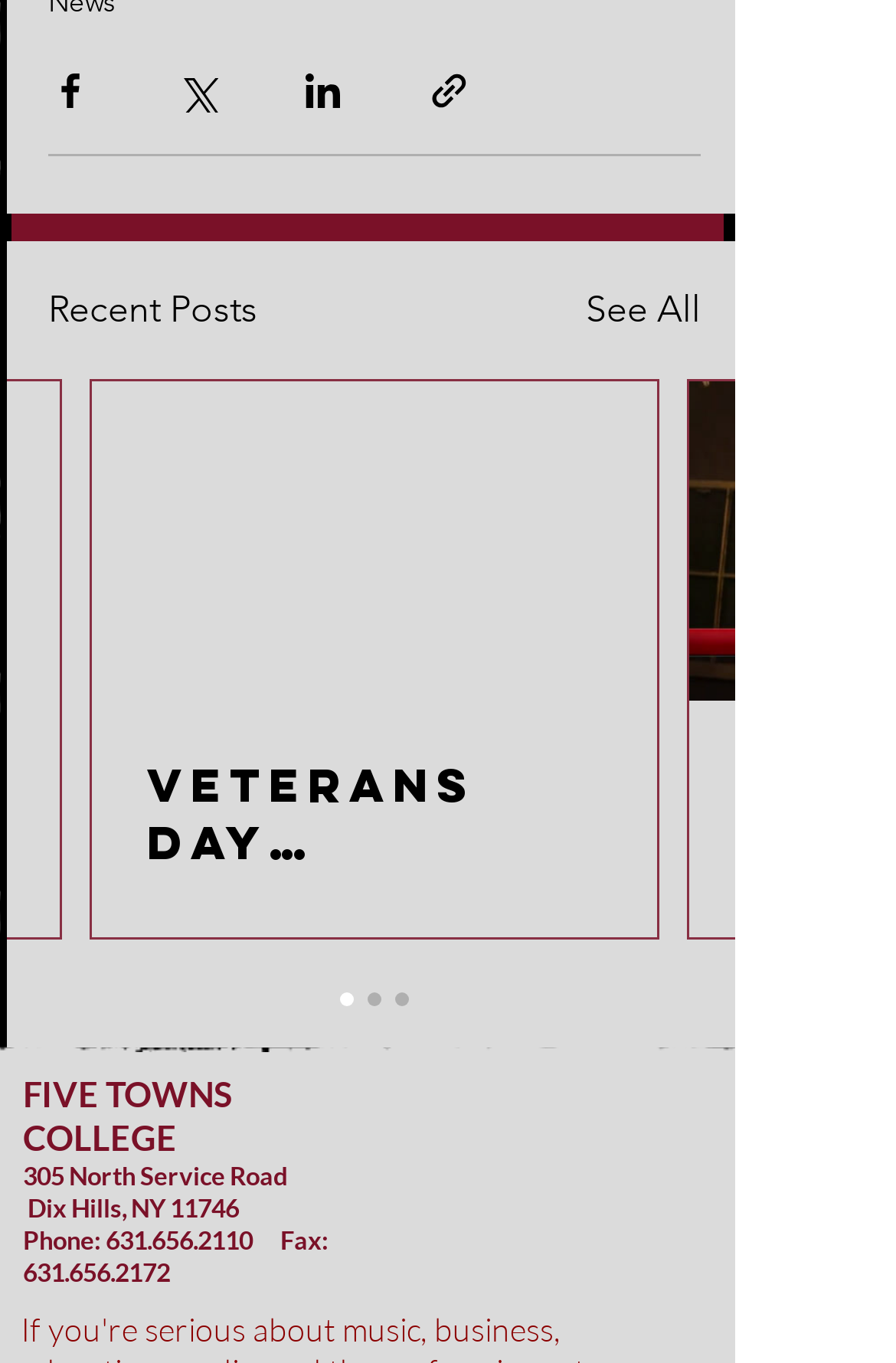Please identify the coordinates of the bounding box for the clickable region that will accomplish this instruction: "Share via link".

[0.477, 0.051, 0.526, 0.083]